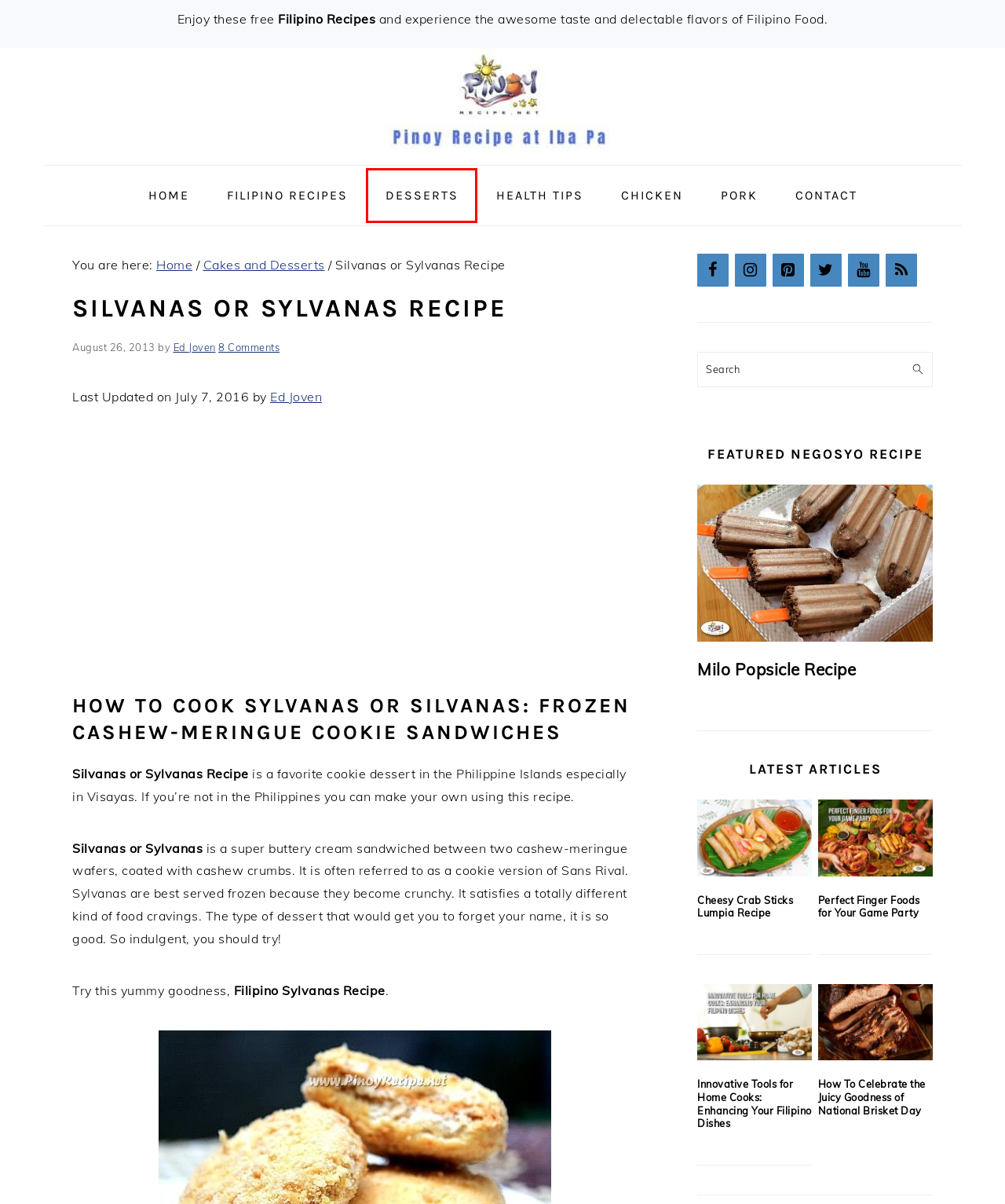You’re provided with a screenshot of a webpage that has a red bounding box around an element. Choose the best matching webpage description for the new page after clicking the element in the red box. The options are:
A. Pinoy Desserts Archives - Pinoy Recipe at iba pa
B. Contact PinoyRecipe.net to request a new Filipino recipe.
C. Milo Popsicle Recipe - Pinoy Recipe at iba pa
D. How To Celebrate the Juicy Goodness of National Brisket Day - Pinoy Recipe at iba pa
E. Pork Recipes Archives - Pinoy Recipe at iba pa
F. Cakes and Desserts Archives - Pinoy Recipe at iba pa
G. Pinoy Recipe at iba pa - Serving the best Filipino Recipes since 2007
H. Cheesy Crab Sticks Lumpia Recipe - Pinoy Recipe at iba pa

A